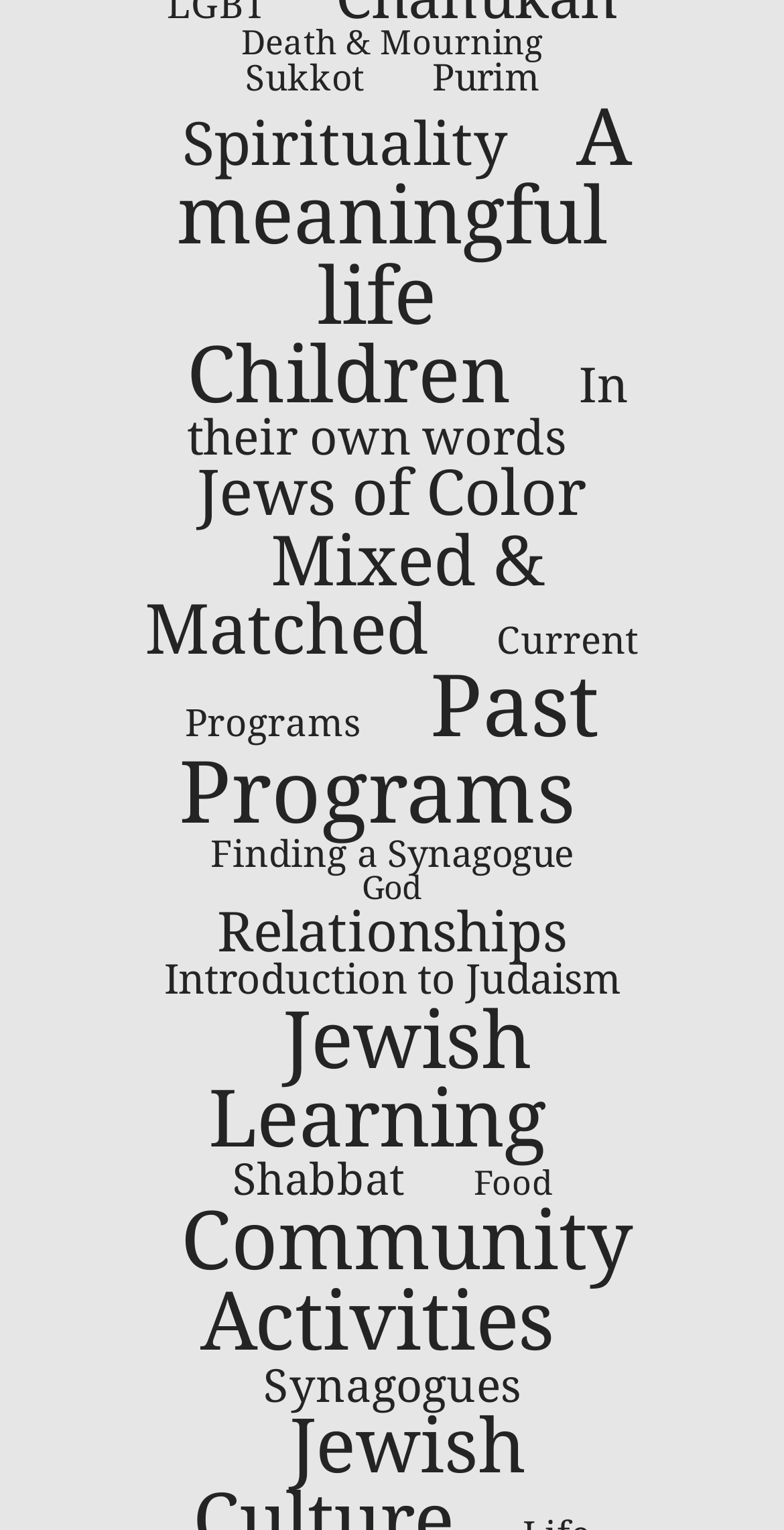Determine the bounding box coordinates for the clickable element to execute this instruction: "Explore Jewish Learning". Provide the coordinates as four float numbers between 0 and 1, i.e., [left, top, right, bottom].

[0.265, 0.649, 0.696, 0.761]